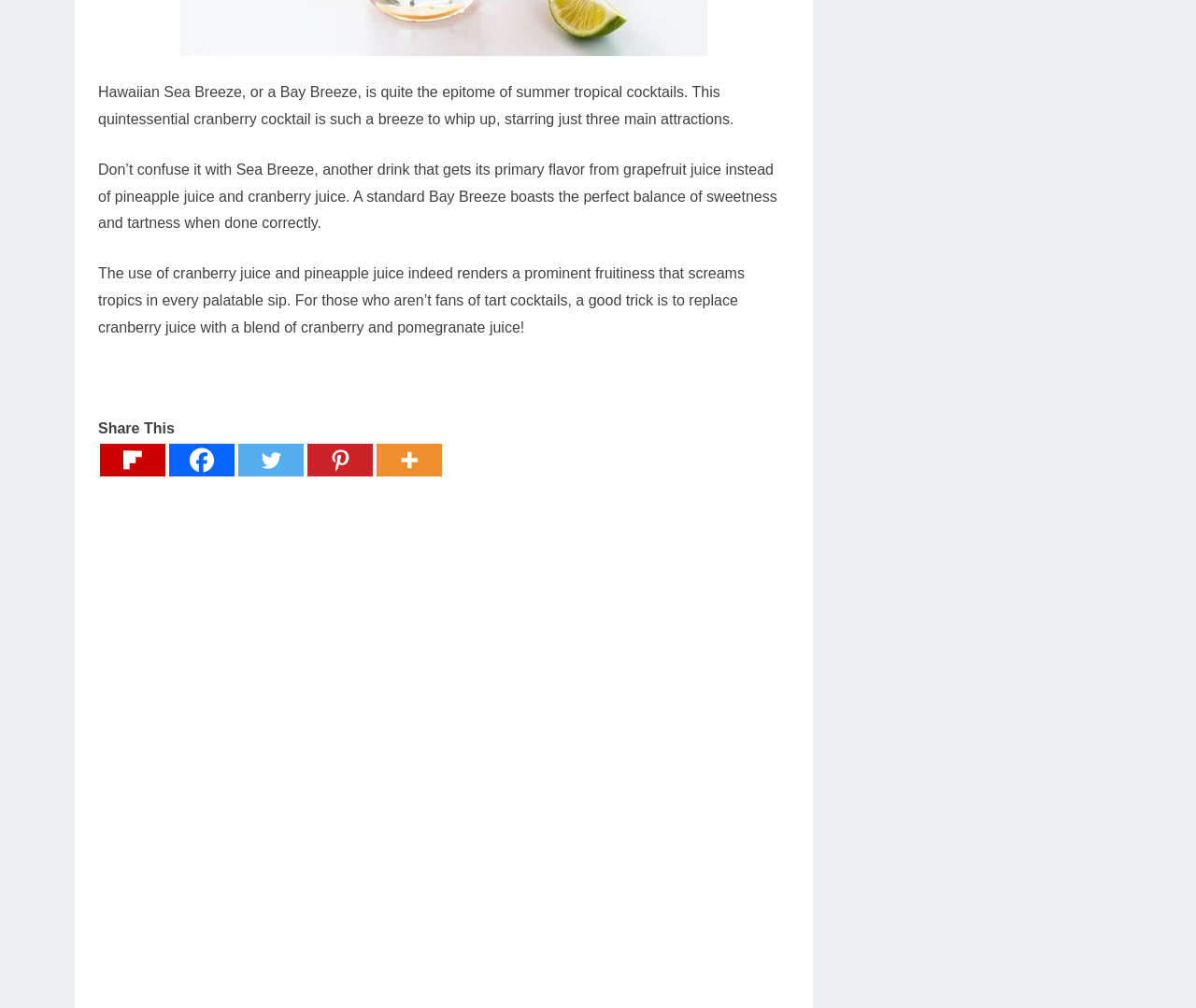Please specify the bounding box coordinates of the clickable region to carry out the following instruction: "Share on Facebook". The coordinates should be four float numbers between 0 and 1, in the format [left, top, right, bottom].

[0.141, 0.44, 0.196, 0.472]